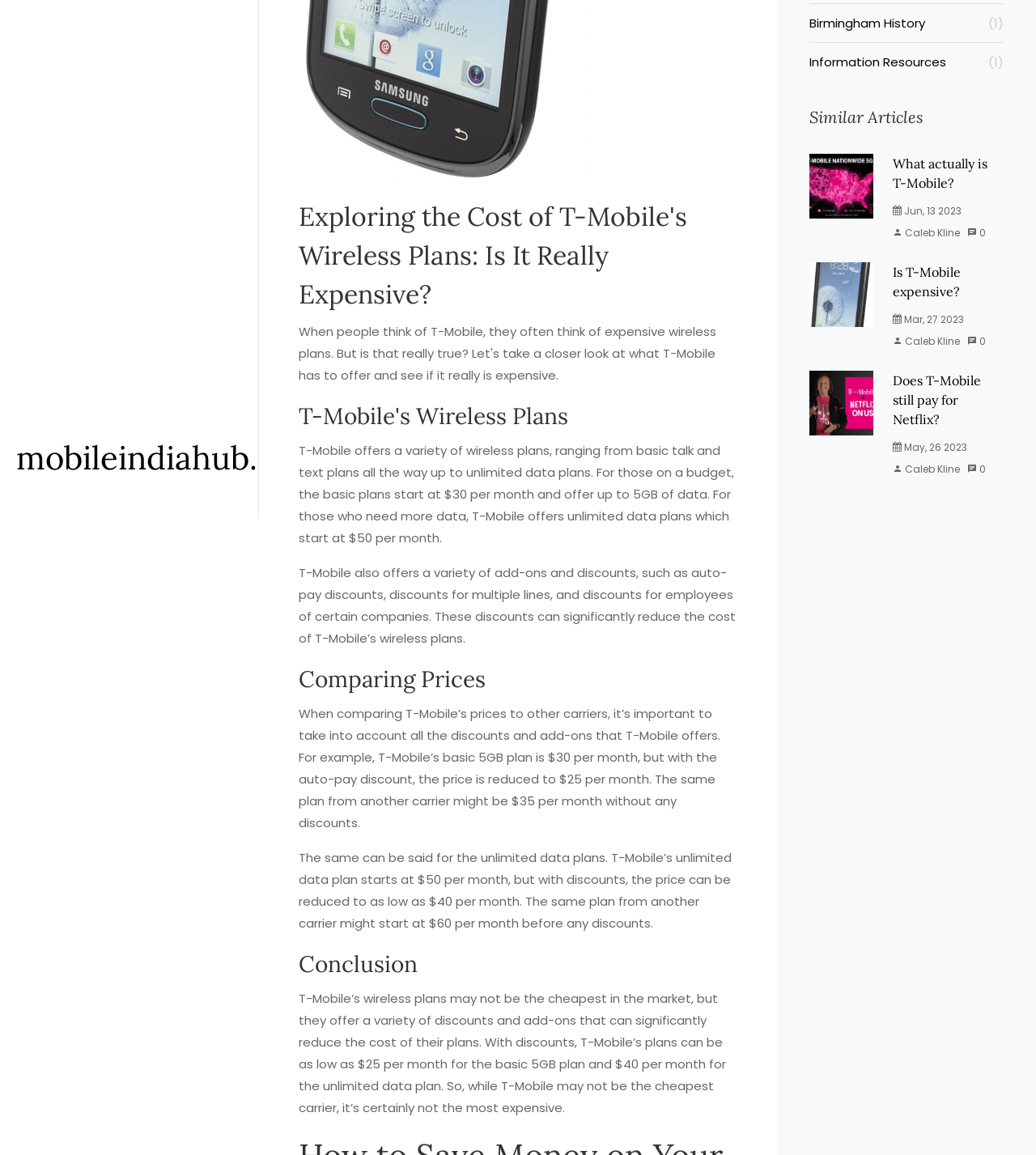Locate the bounding box of the UI element based on this description: "mobileindiahub.com". Provide four float numbers between 0 and 1 as [left, top, right, bottom].

[0.016, 0.378, 0.311, 0.414]